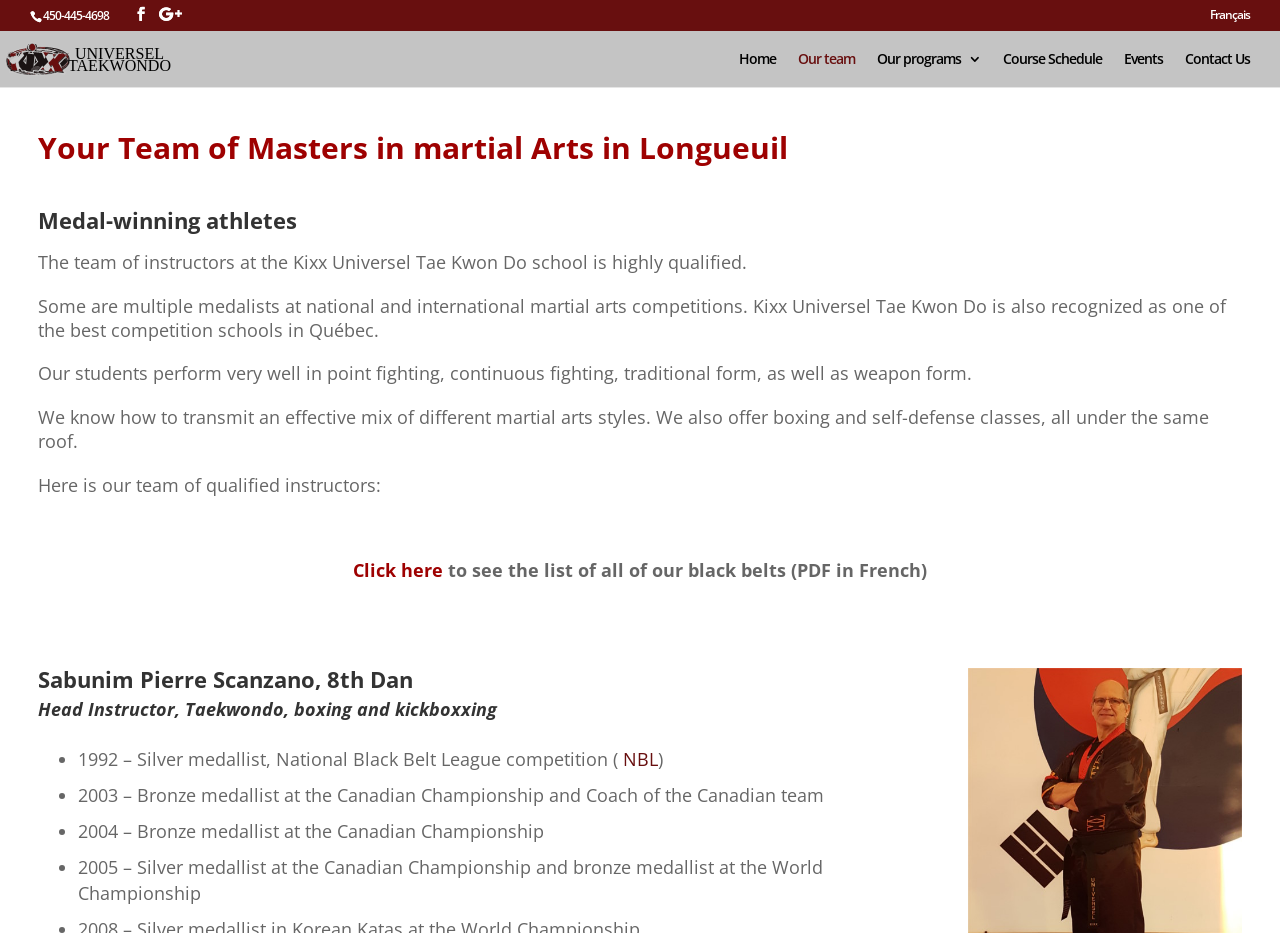What is the name of the head instructor?
Please provide a single word or phrase based on the screenshot.

Sabunim Pierre Scanzano